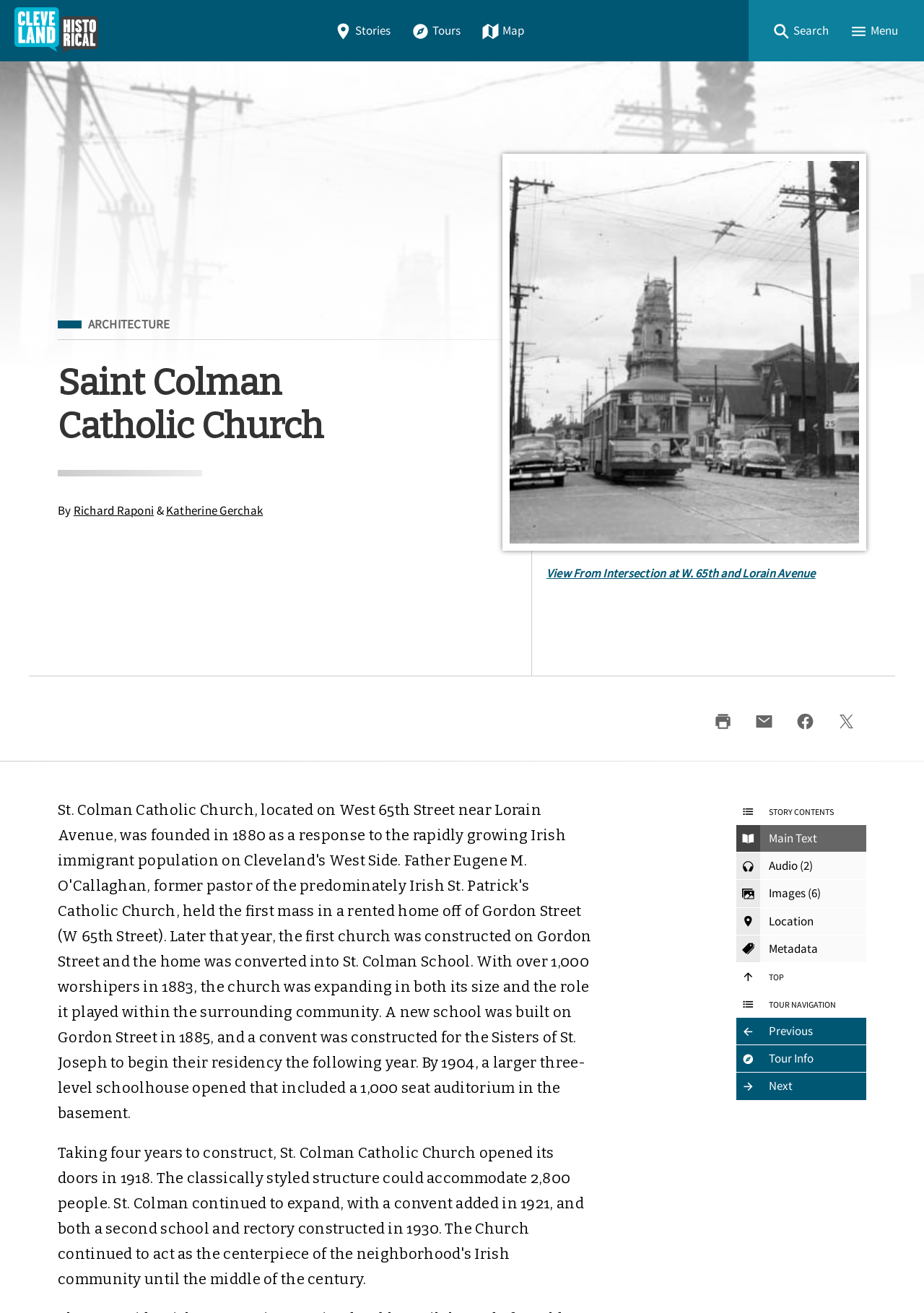Please mark the bounding box coordinates of the area that should be clicked to carry out the instruction: "Search for something".

[0.826, 0.013, 0.907, 0.034]